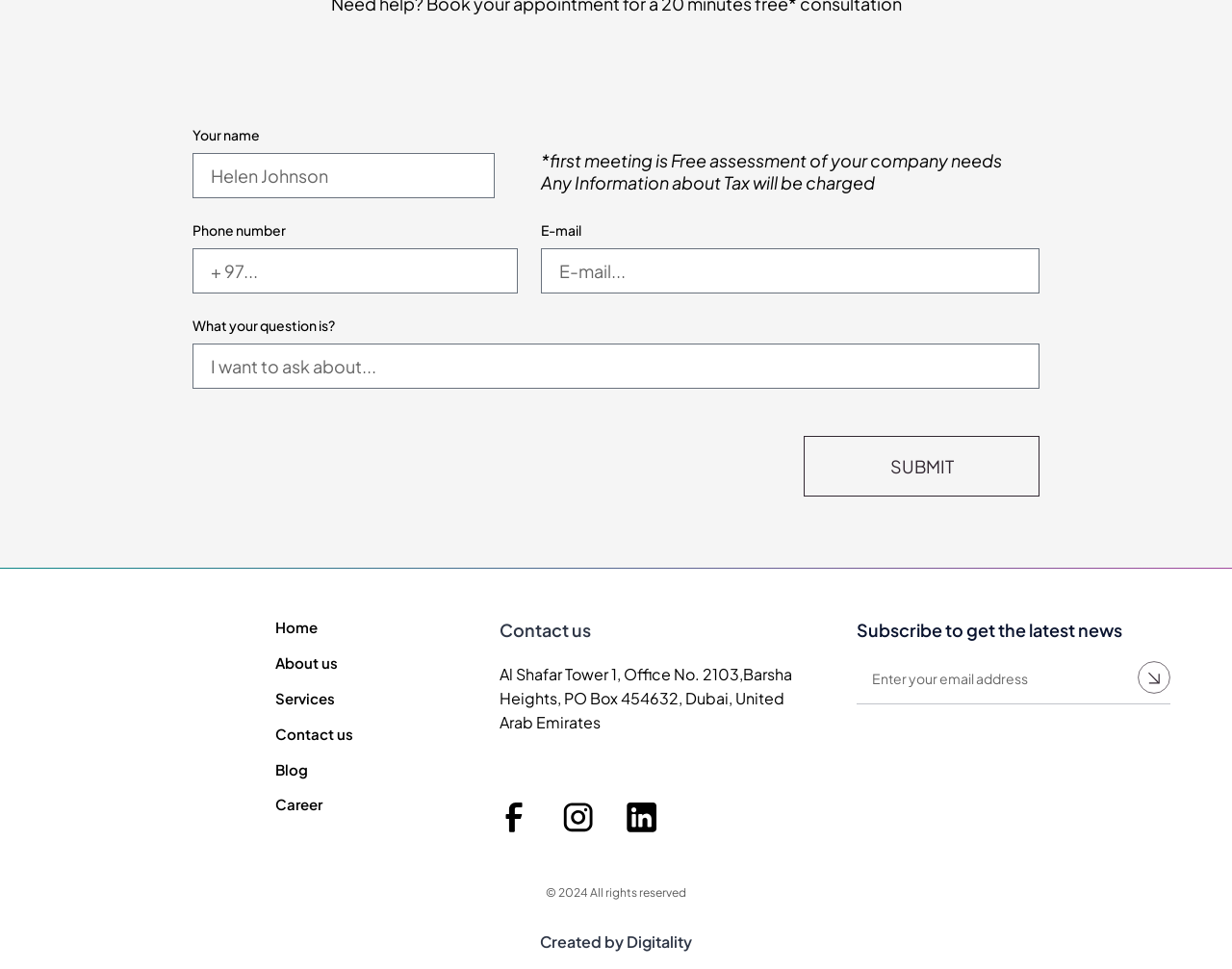Determine the bounding box coordinates for the clickable element to execute this instruction: "Go to the Home page". Provide the coordinates as four float numbers between 0 and 1, i.e., [left, top, right, bottom].

[0.224, 0.637, 0.287, 0.658]